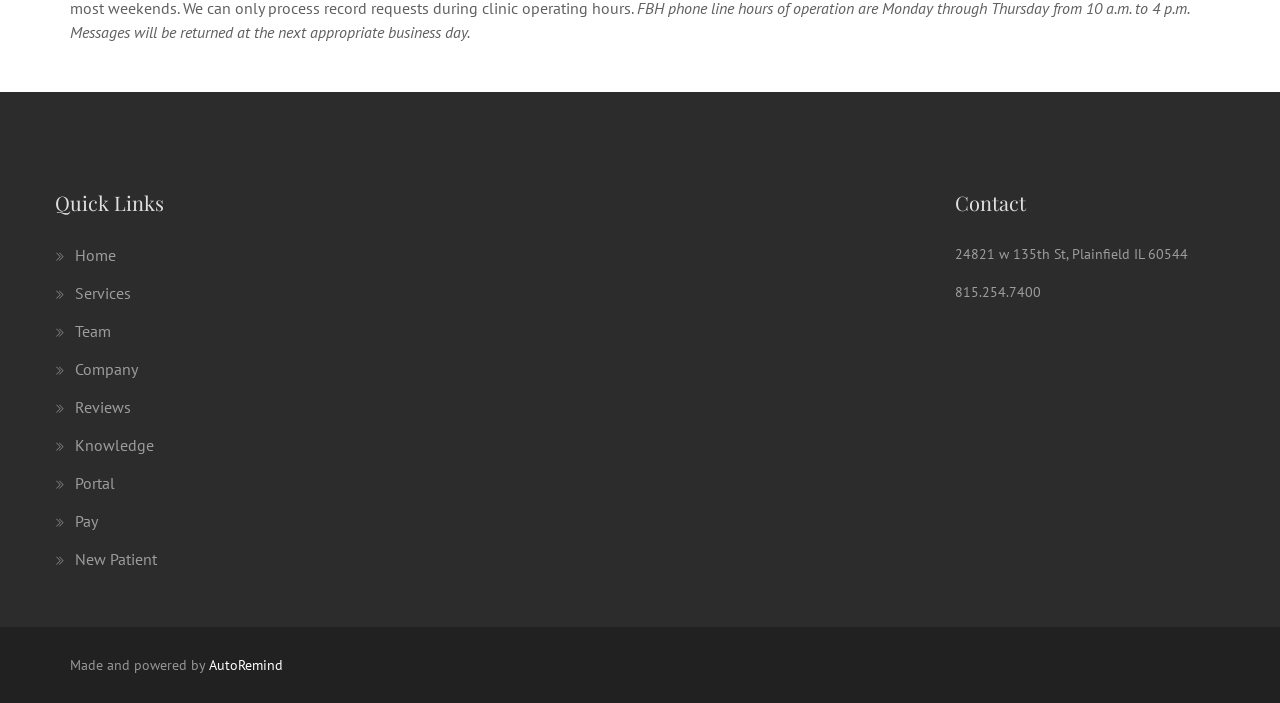Determine the bounding box coordinates for the clickable element required to fulfill the instruction: "visit knowledge base". Provide the coordinates as four float numbers between 0 and 1, i.e., [left, top, right, bottom].

[0.043, 0.619, 0.12, 0.647]